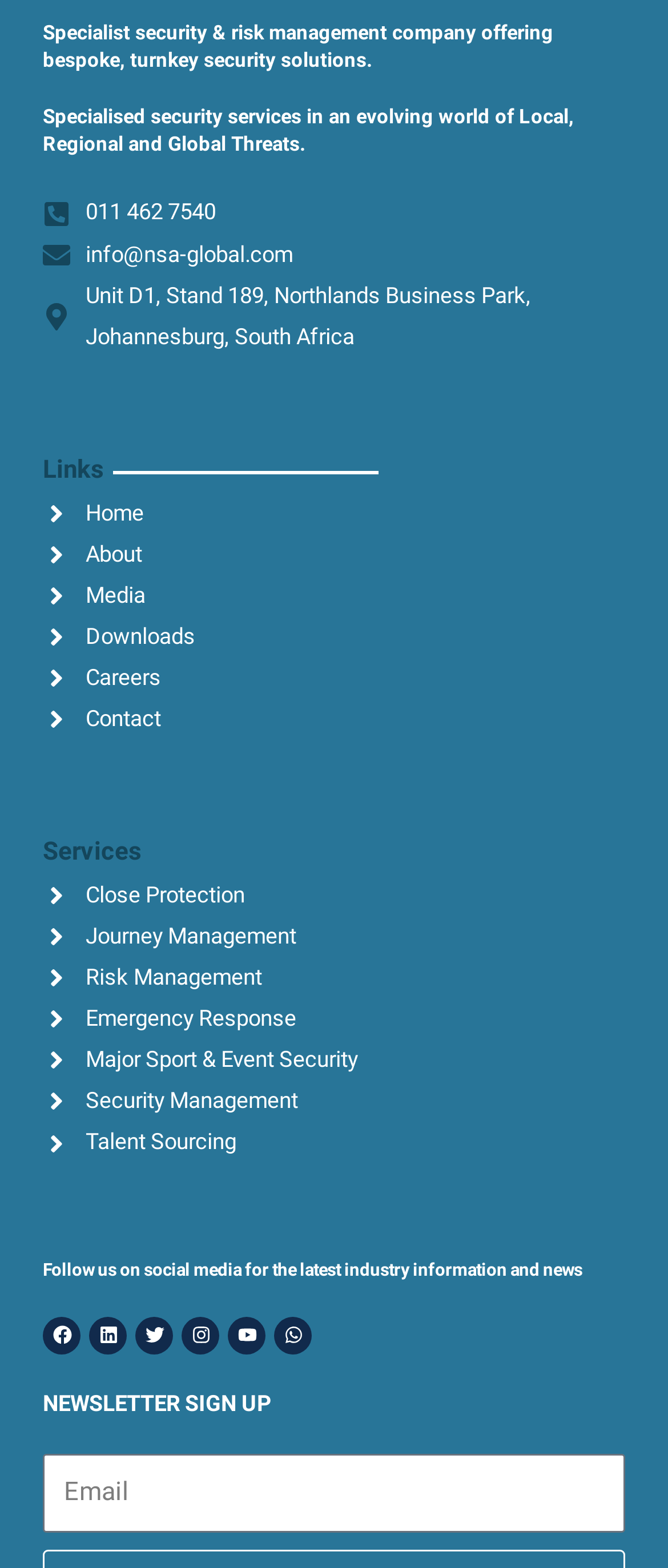Please determine the bounding box coordinates for the element that should be clicked to follow these instructions: "Sign up for the newsletter".

[0.064, 0.927, 0.936, 0.977]